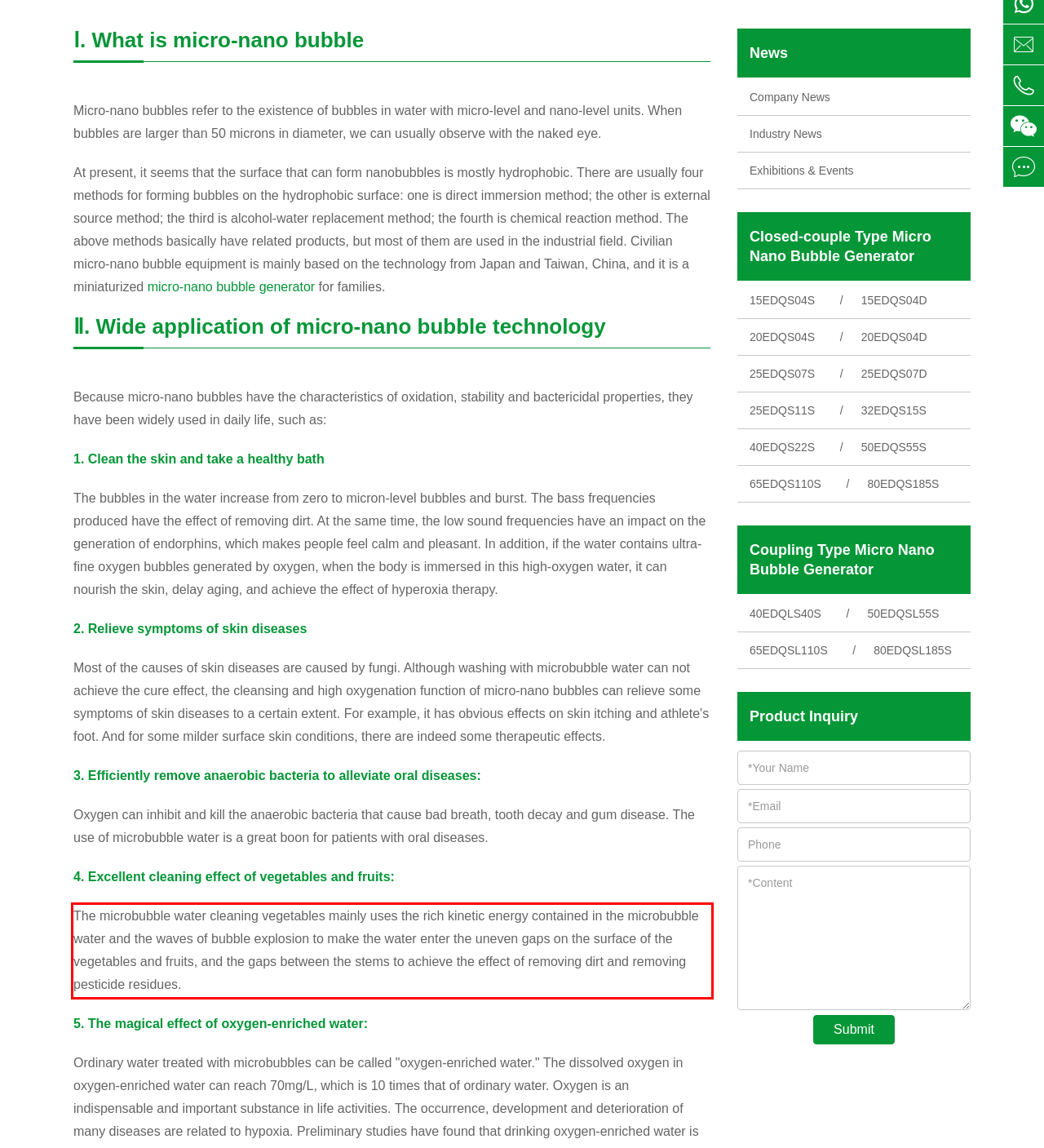From the screenshot of the webpage, locate the red bounding box and extract the text contained within that area.

The microbubble water cleaning vegetables mainly uses the rich kinetic energy contained in the microbubble water and the waves of bubble explosion to make the water enter the uneven gaps on the surface of the vegetables and fruits, and the gaps between the stems to achieve the effect of removing dirt and removing pesticide residues.